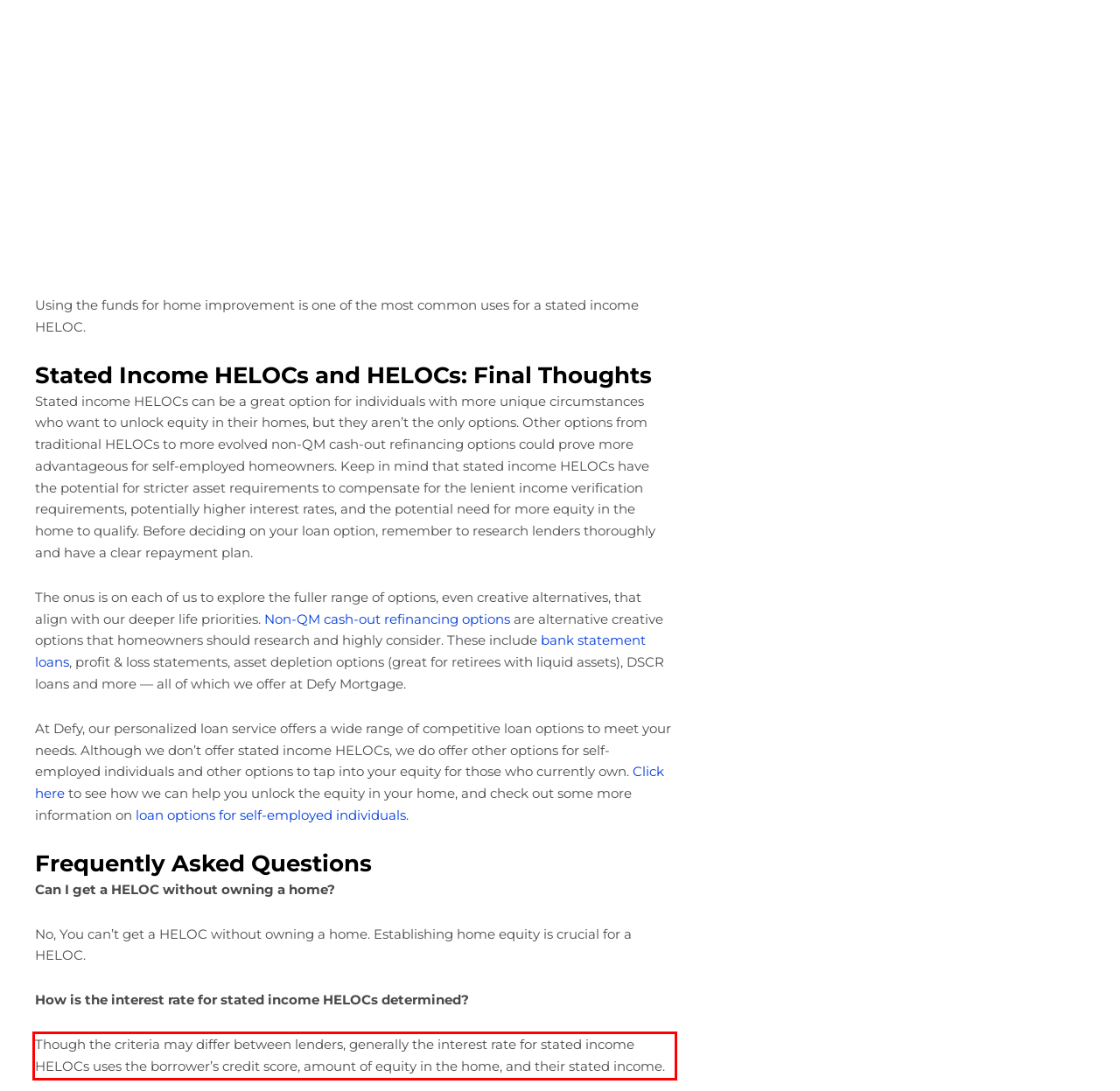From the screenshot of the webpage, locate the red bounding box and extract the text contained within that area.

Though the criteria may differ between lenders, generally the interest rate for stated income HELOCs uses the borrower’s credit score, amount of equity in the home, and their stated income.